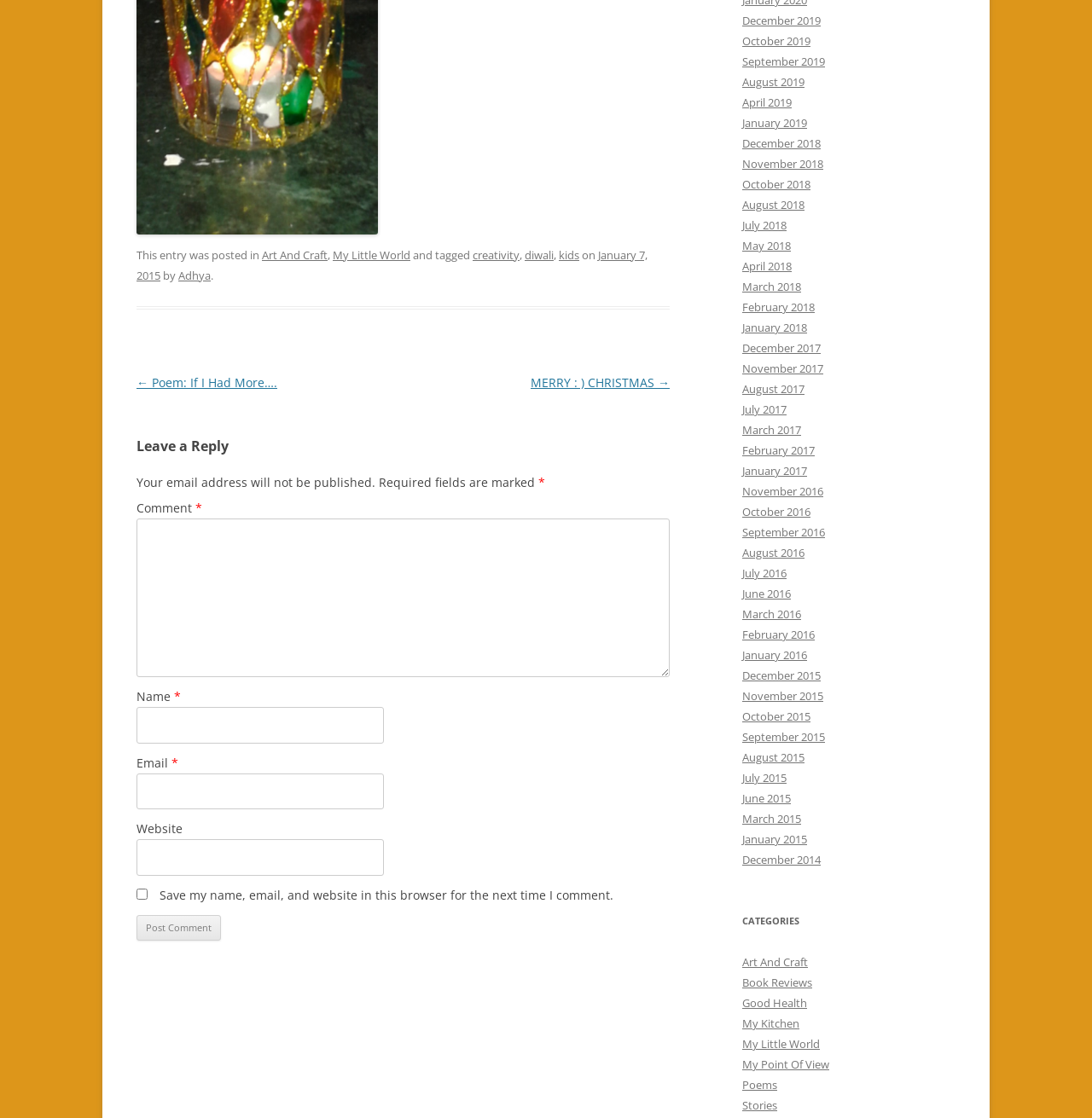Provide the bounding box coordinates for the area that should be clicked to complete the instruction: "Leave a reply in the comment box".

[0.125, 0.464, 0.613, 0.606]